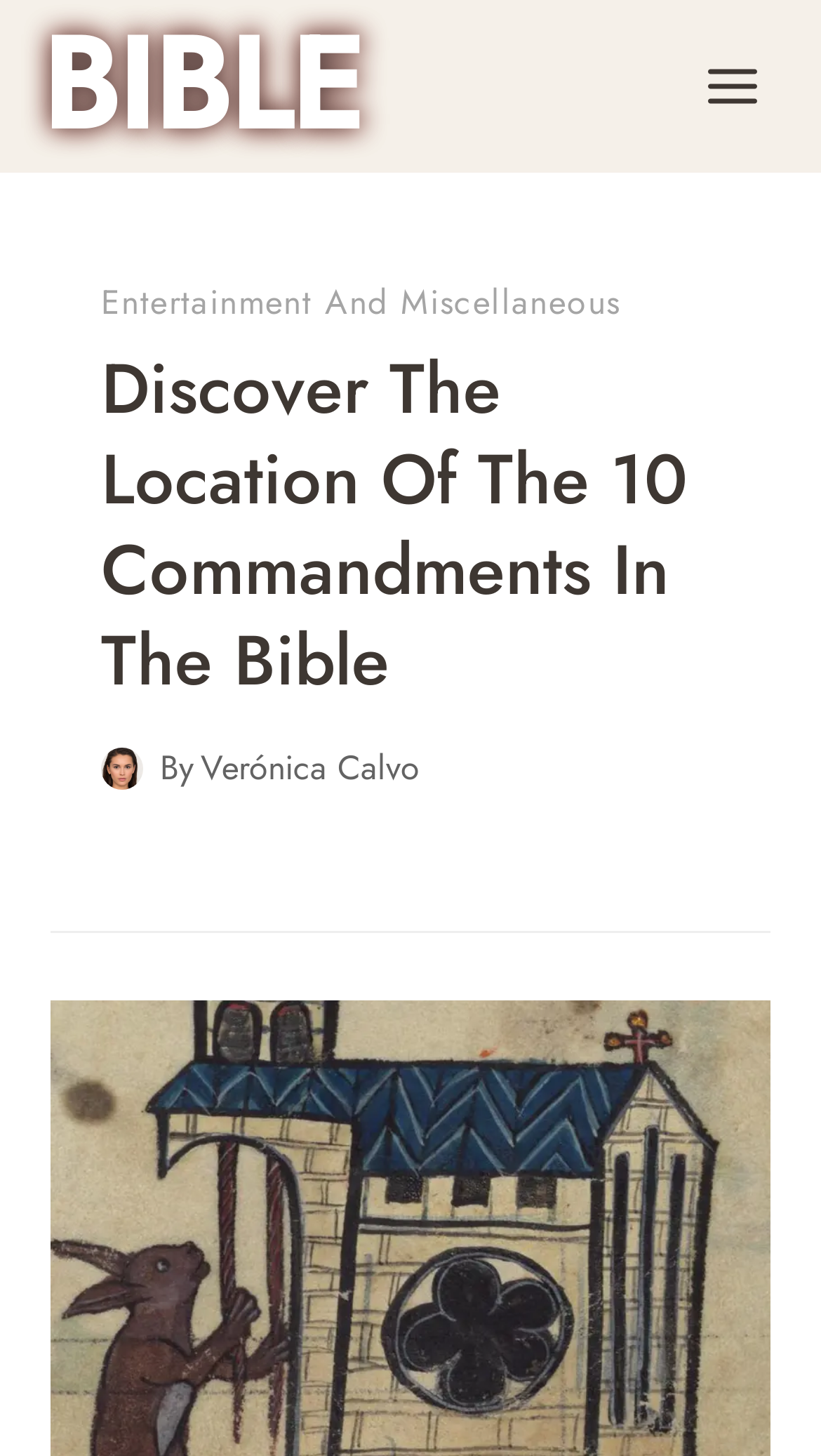Answer the following query concisely with a single word or phrase:
Who is the author of the article?

Verónica Calvo